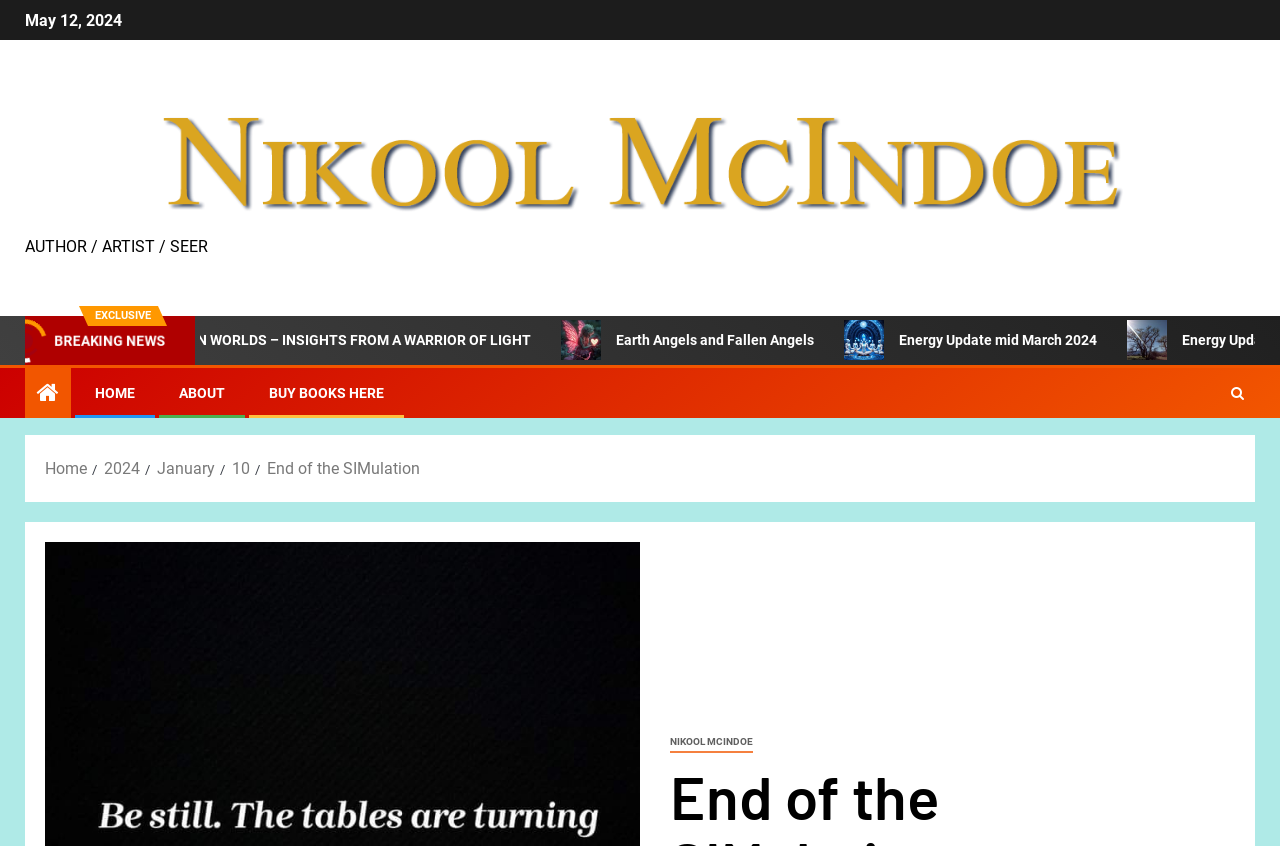Identify the bounding box coordinates of the clickable region required to complete the instruction: "Click on the 'HOME' link". The coordinates should be given as four float numbers within the range of 0 and 1, i.e., [left, top, right, bottom].

[0.074, 0.454, 0.105, 0.473]